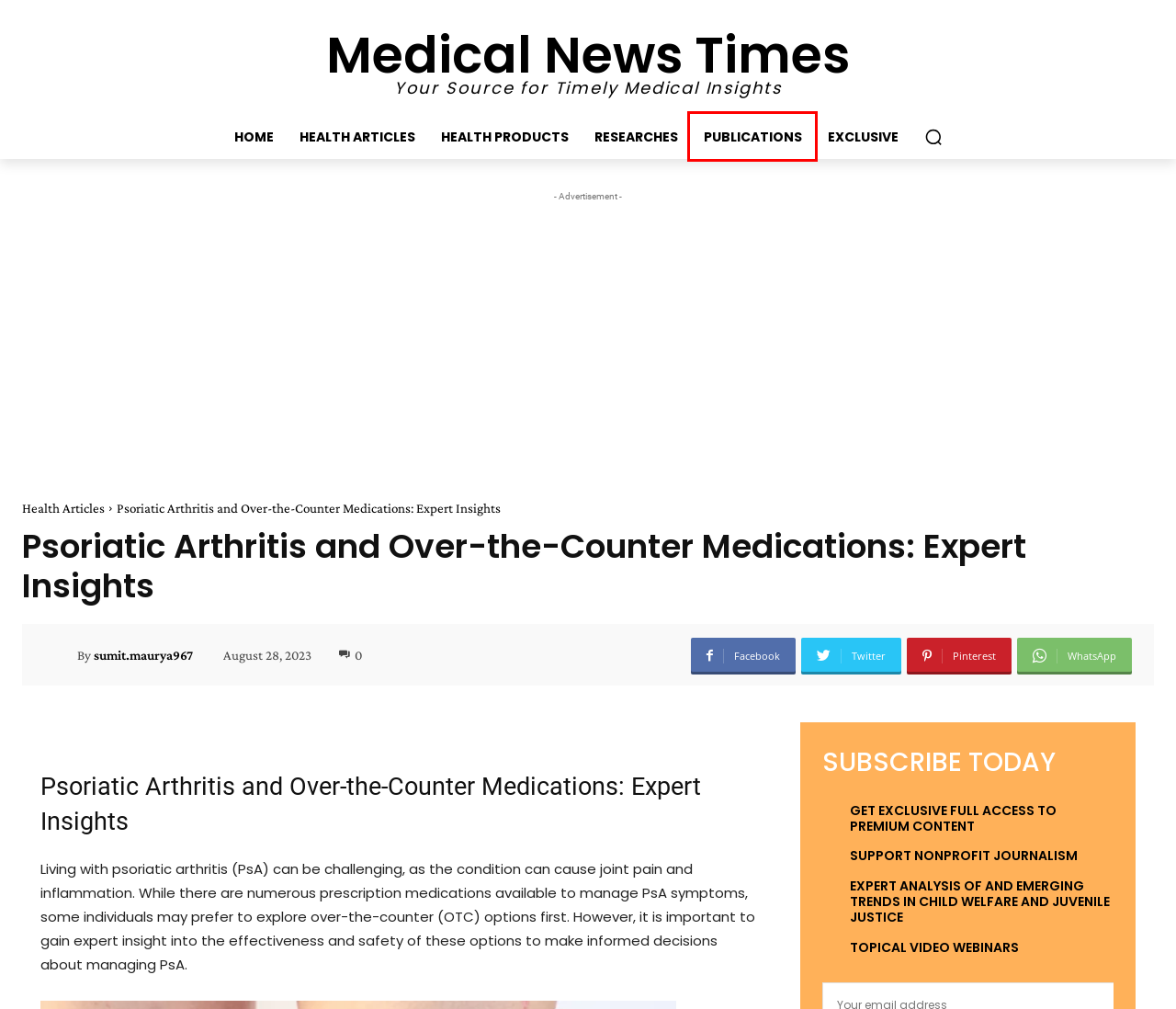You have a screenshot showing a webpage with a red bounding box highlighting an element. Choose the webpage description that best fits the new webpage after clicking the highlighted element. The descriptions are:
A. Exclusive Archives - Medical News Times
B. Medical News Times Researches
C. Medical News Times Health Products
D. About Us - Medical News Times
E. Medical News Times - Health Care Solutions
F. Medical News Times Publications
G. Medical News Times Health Articles
H. sumit.maurya967, Author at Medical News Times

F